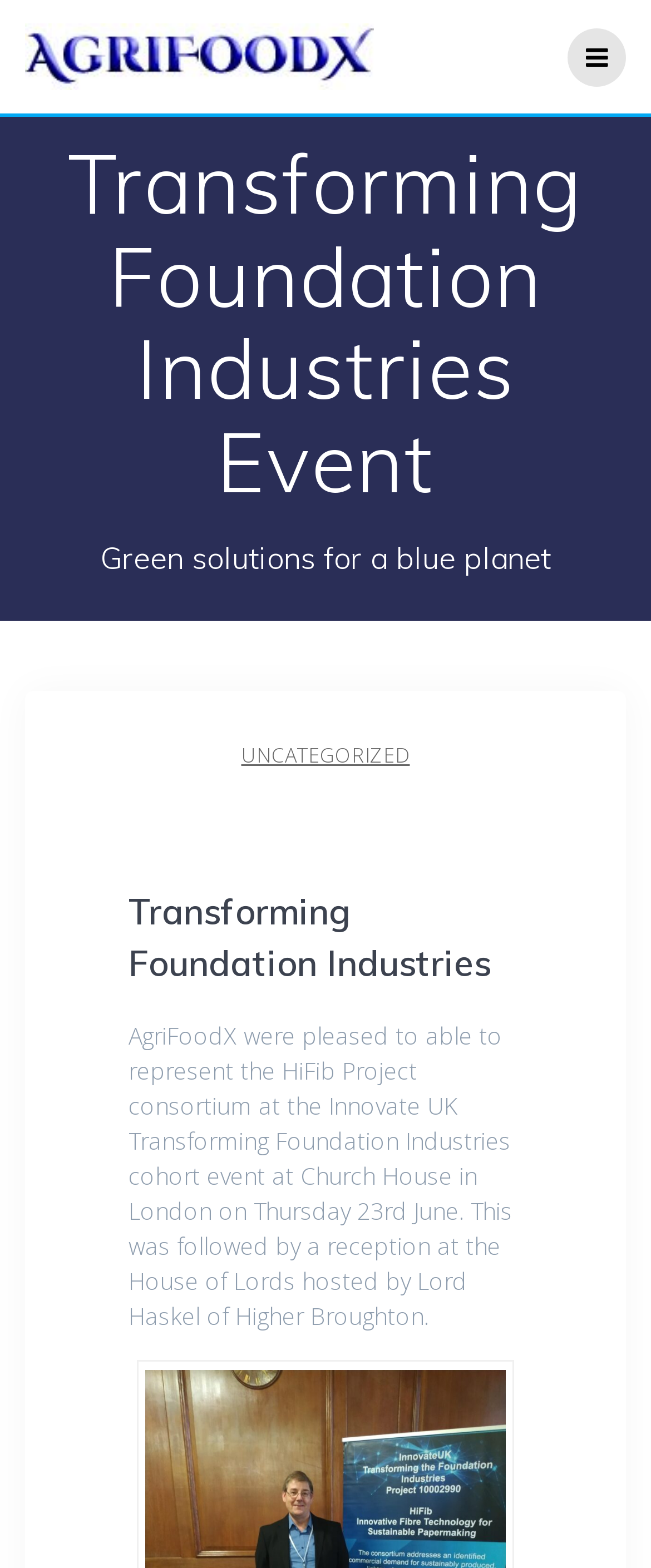Respond concisely with one word or phrase to the following query:
What is the name of the project consortium?

HiFib Project